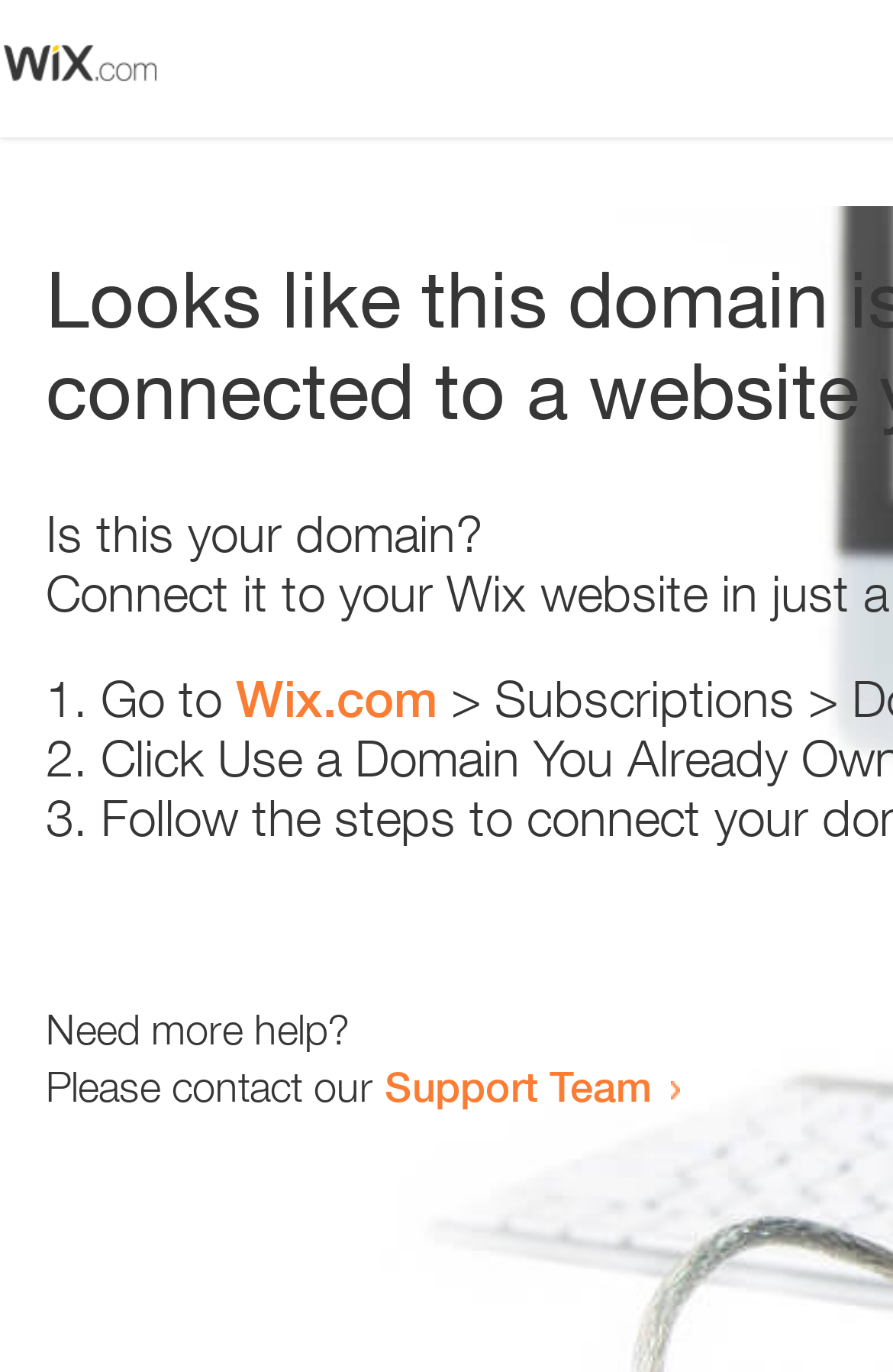Provide the bounding box coordinates of the HTML element described by the text: "Wix.com".

[0.264, 0.487, 0.49, 0.531]